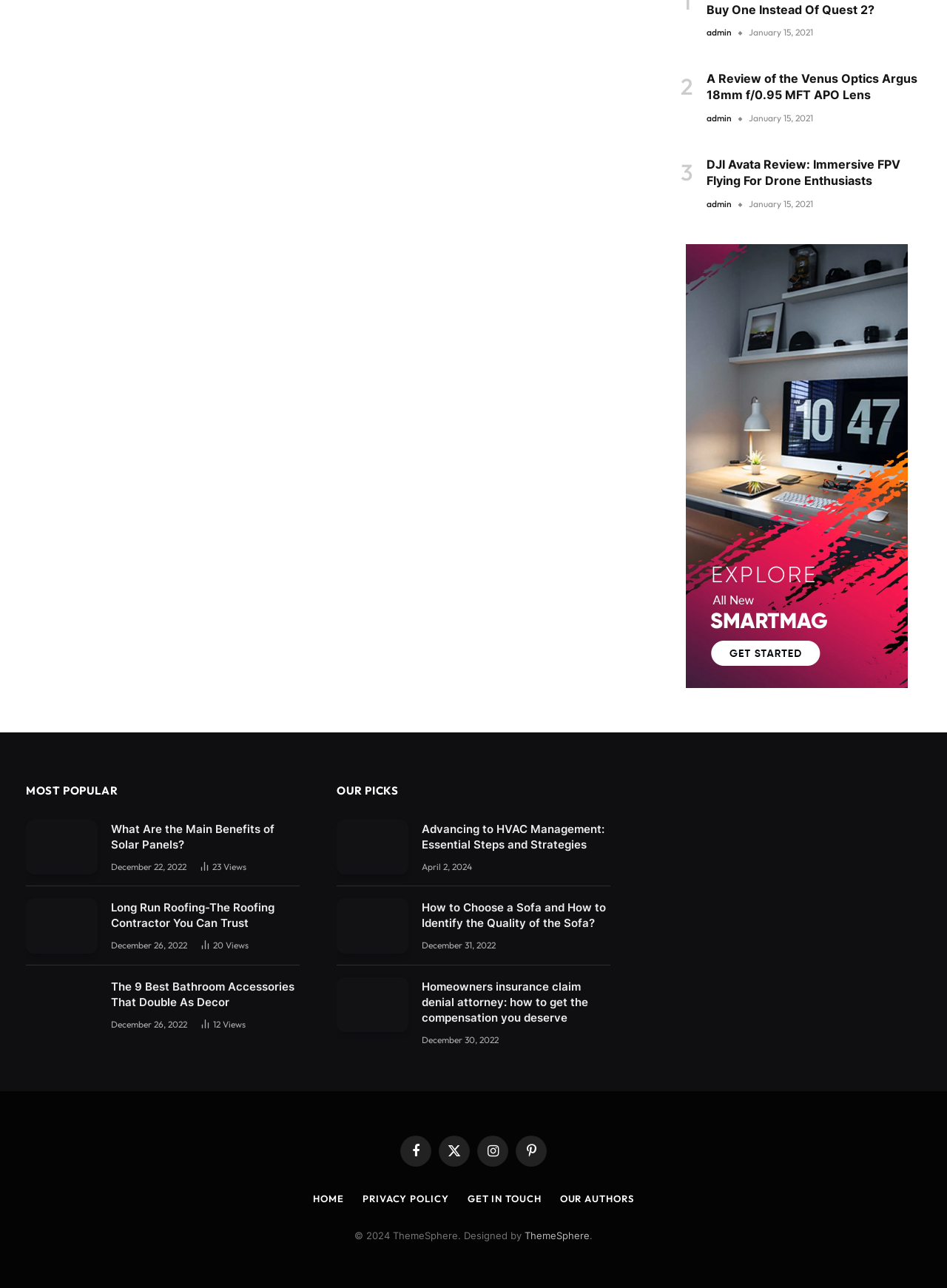Given the element description, predict the bounding box coordinates in the format (top-left x, top-left y, bottom-right x, bottom-right y), using floating point numbers between 0 and 1: Get In Touch

[0.494, 0.926, 0.572, 0.935]